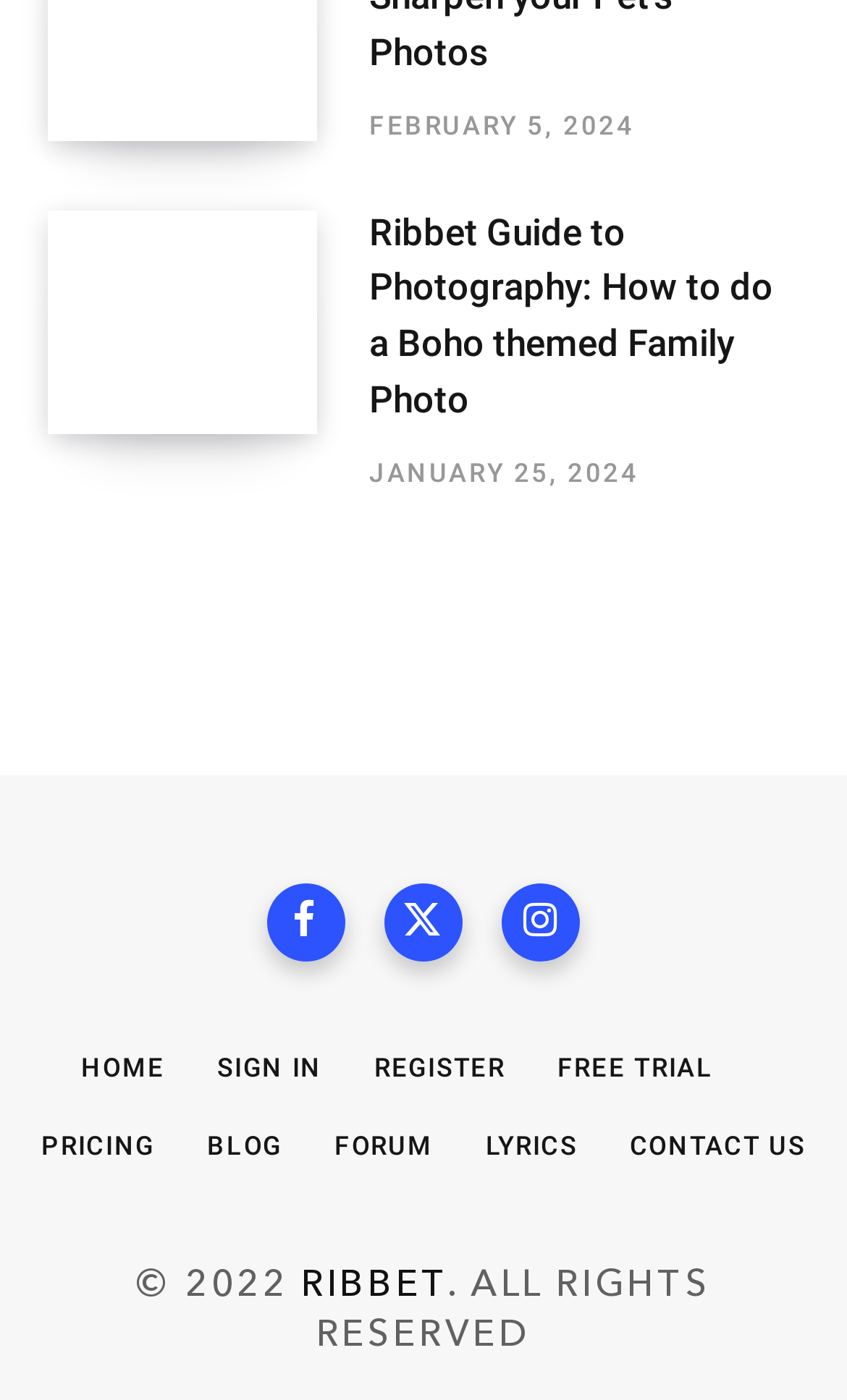Identify the bounding box coordinates of the section that should be clicked to achieve the task described: "Sign in to the account".

[0.257, 0.752, 0.38, 0.773]